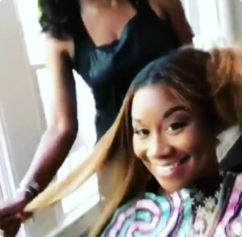Generate an in-depth description of the visual content.

In this vibrant image, a woman is smiling brightly while seated in a salon chair, showcasing her stunning long hair extensions. The stylist, positioned behind her, is gently holding and smoothing the hair, highlighting the seamless application of the extensions. The lively atmosphere is enhanced by natural light streaming through the adjacent window, creating a welcoming and cheerful environment. The woman's joyful expression reflects the satisfaction and confidence that often come with a fresh hairdo, making it a perfect representation of Tenease's hair extension services, which emphasize beauty and quality in their offerings. The image captures a moment of transformation, celebrating the artistry involved in hairstyling, particularly with high-quality Indian hair extensions.